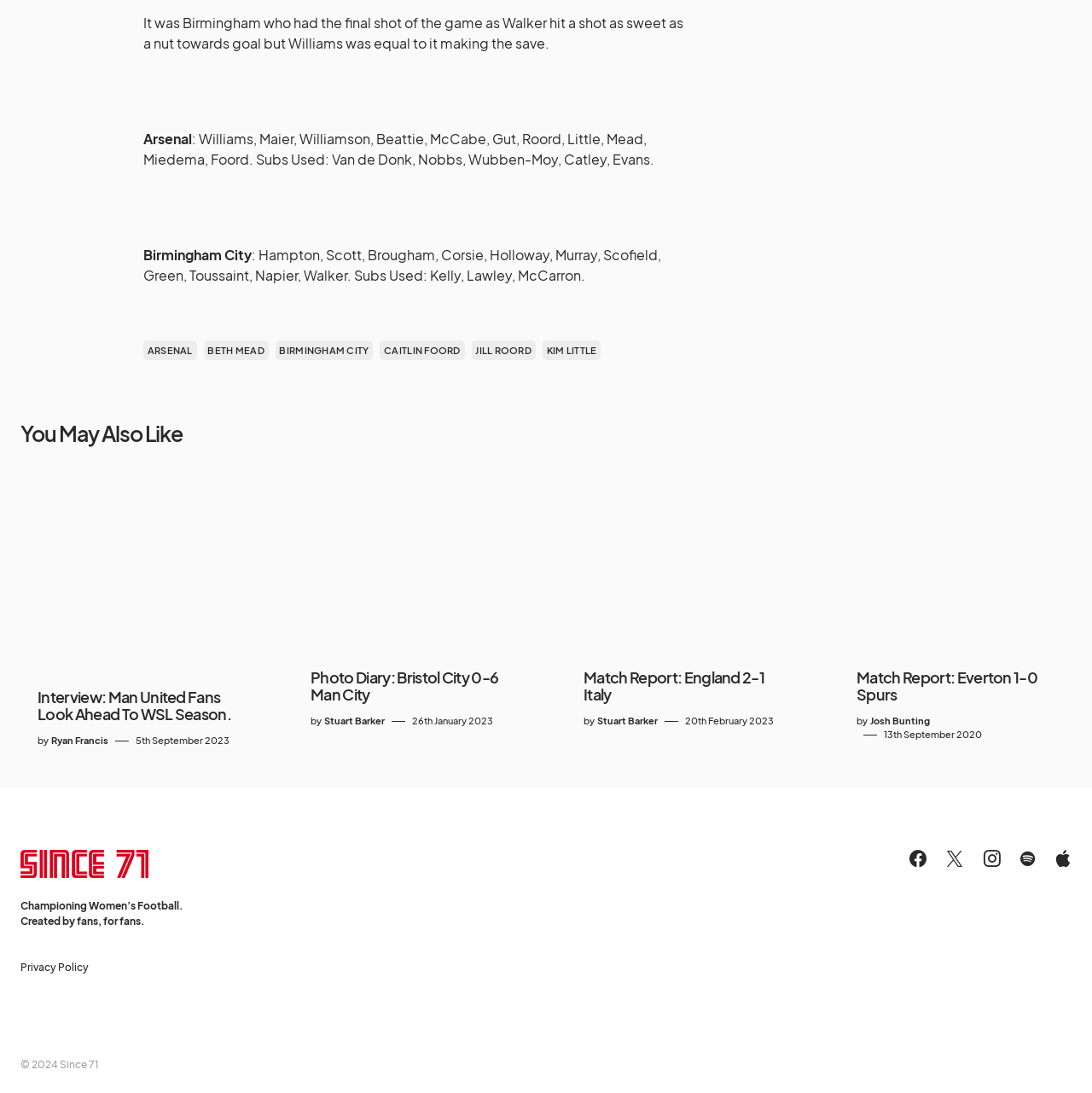Please provide the bounding box coordinates for the element that needs to be clicked to perform the instruction: "View the photo diary of Bristol City vs Man City". The coordinates must consist of four float numbers between 0 and 1, formatted as [left, top, right, bottom].

[0.284, 0.612, 0.466, 0.644]